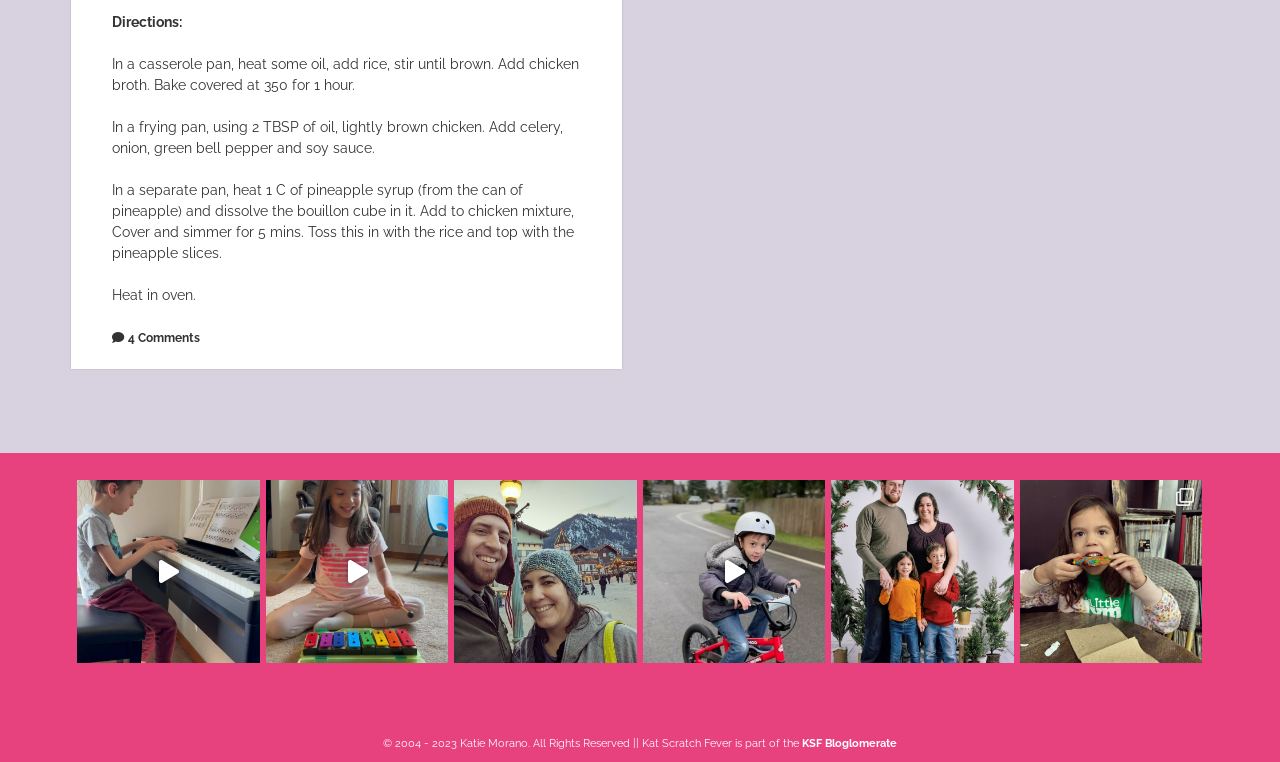How long should the rice be baked?
Please answer the question with as much detail as possible using the screenshot.

The baking time for the rice is mentioned in the first StaticText element, which says 'In a casserole pan, heat some oil, add rice, stir until brown. Add chicken broth. Bake covered at 350 for 1 hour.' Therefore, the rice should be baked for 1 hour.